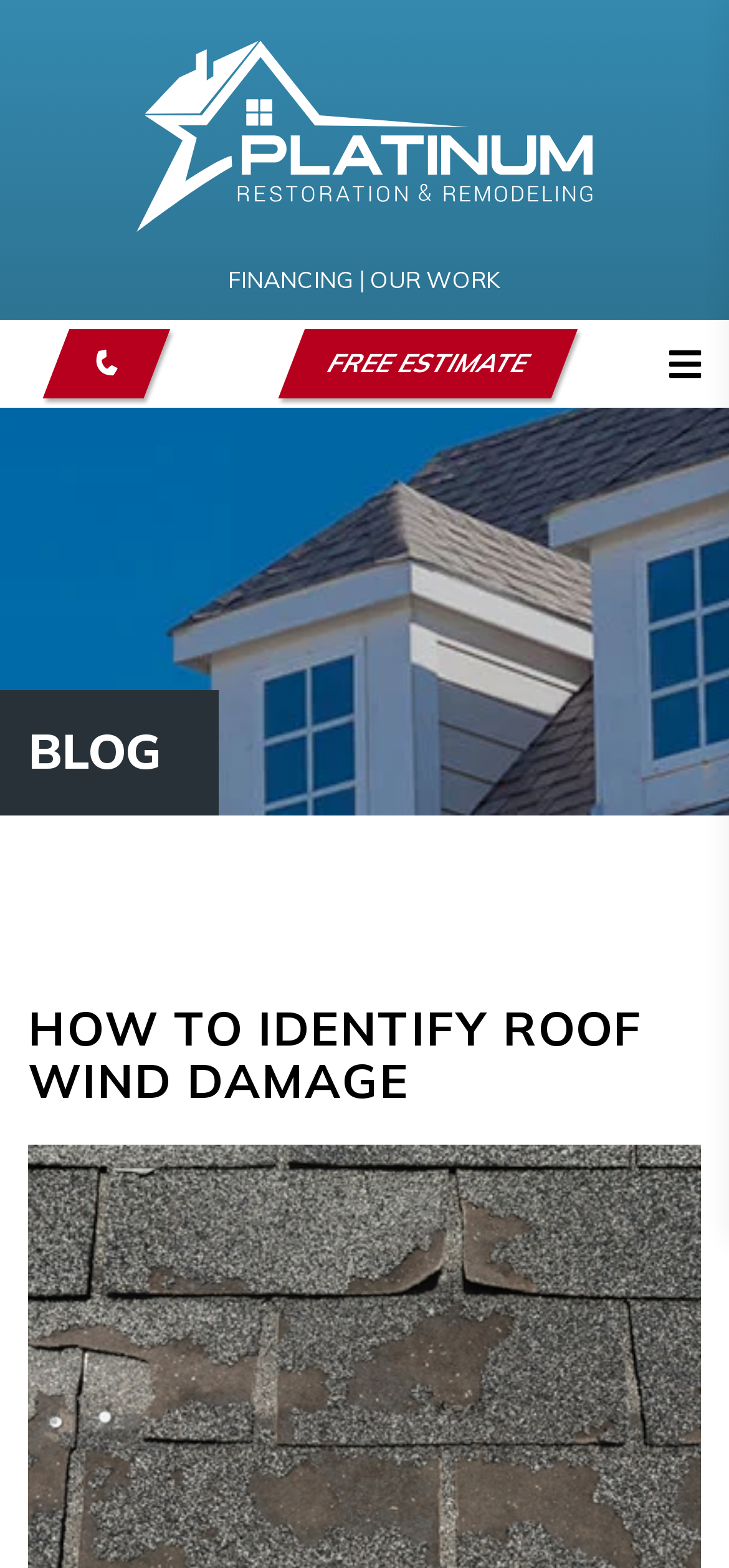Identify and provide the main heading of the webpage.

HOW TO IDENTIFY ROOF WIND DAMAGE